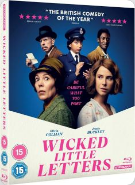Compose an extensive description of the image.

The image showcases the DVD cover for the film "Wicked Little Letters," which is identified as a British comedy. The design features four main characters prominently displayed against a vibrant blue background, highlighting the film's quirky and humorous tone. The title "Wicked Little Letters" is prominently positioned at the bottom in bold, pink typography, capturing attention. Above the characters, a tagline announces it as "THE BRITISH COMEDY OF THE YEAR," emphasizing its acclaim. The DVD cover also displays an age rating of "15," indicating the recommended viewing age. This UK import promises a blend of wit and charm, appealing to fans of comedic cinema.